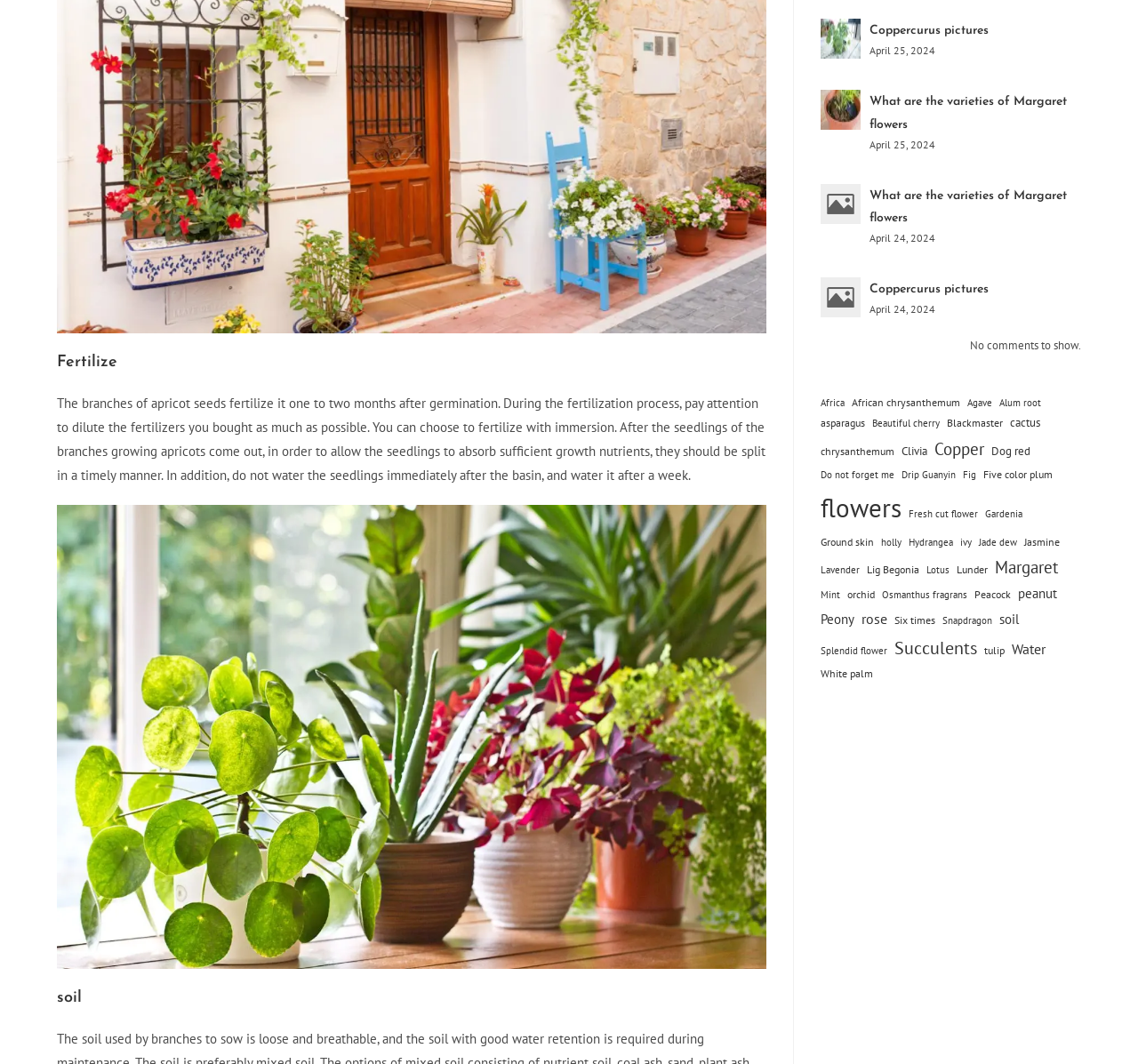What is the date of the 'What are the varieties of Margaret flowers' article?
Please answer the question with a detailed response using the information from the screenshot.

The webpage shows a link 'What are the varieties of Margaret flowers' with a timestamp 'April 25, 2024', indicating that the article was published or updated on this date.